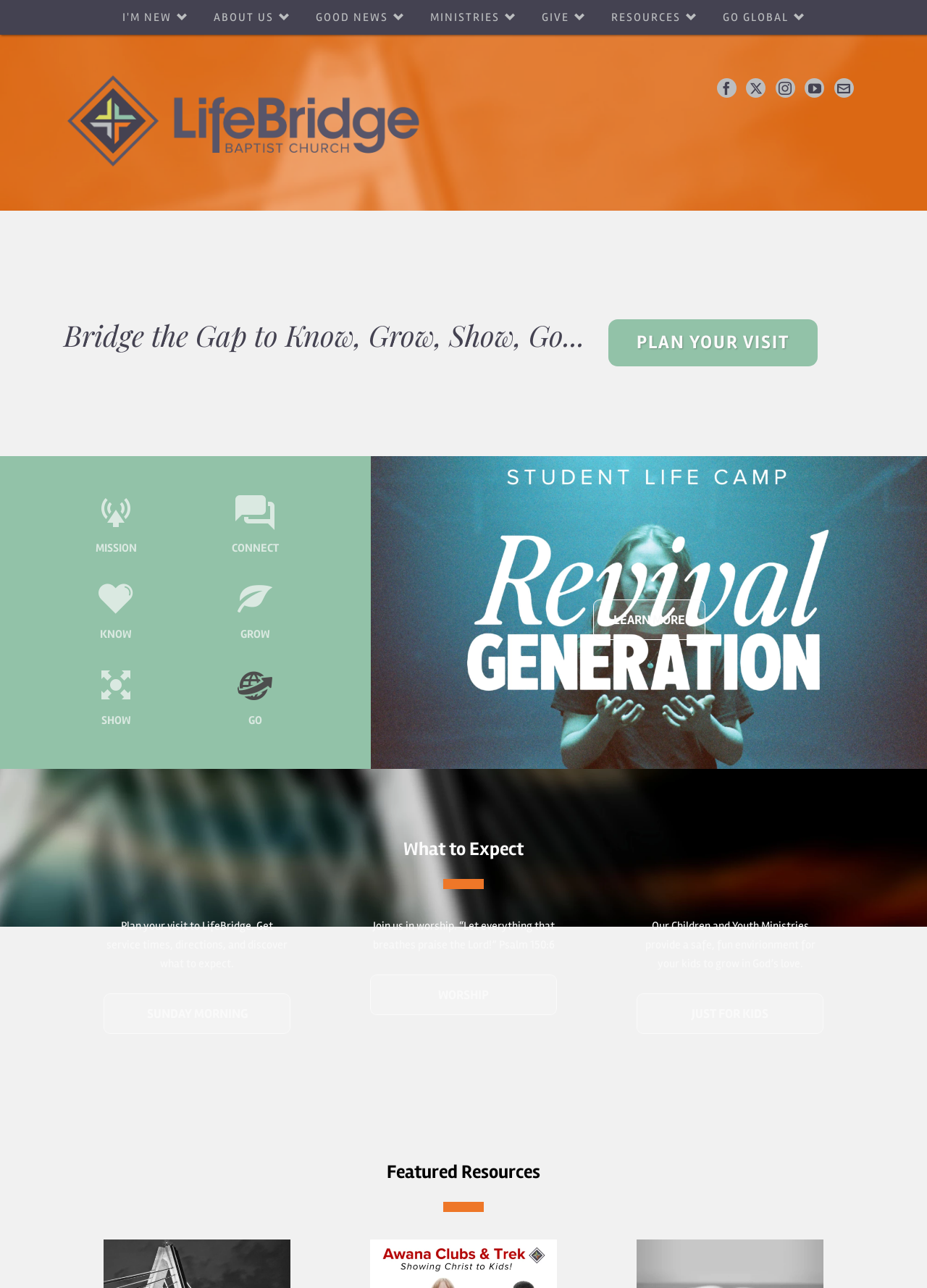What is the name of the church?
Refer to the image and respond with a one-word or short-phrase answer.

LifeBridge Baptist Church